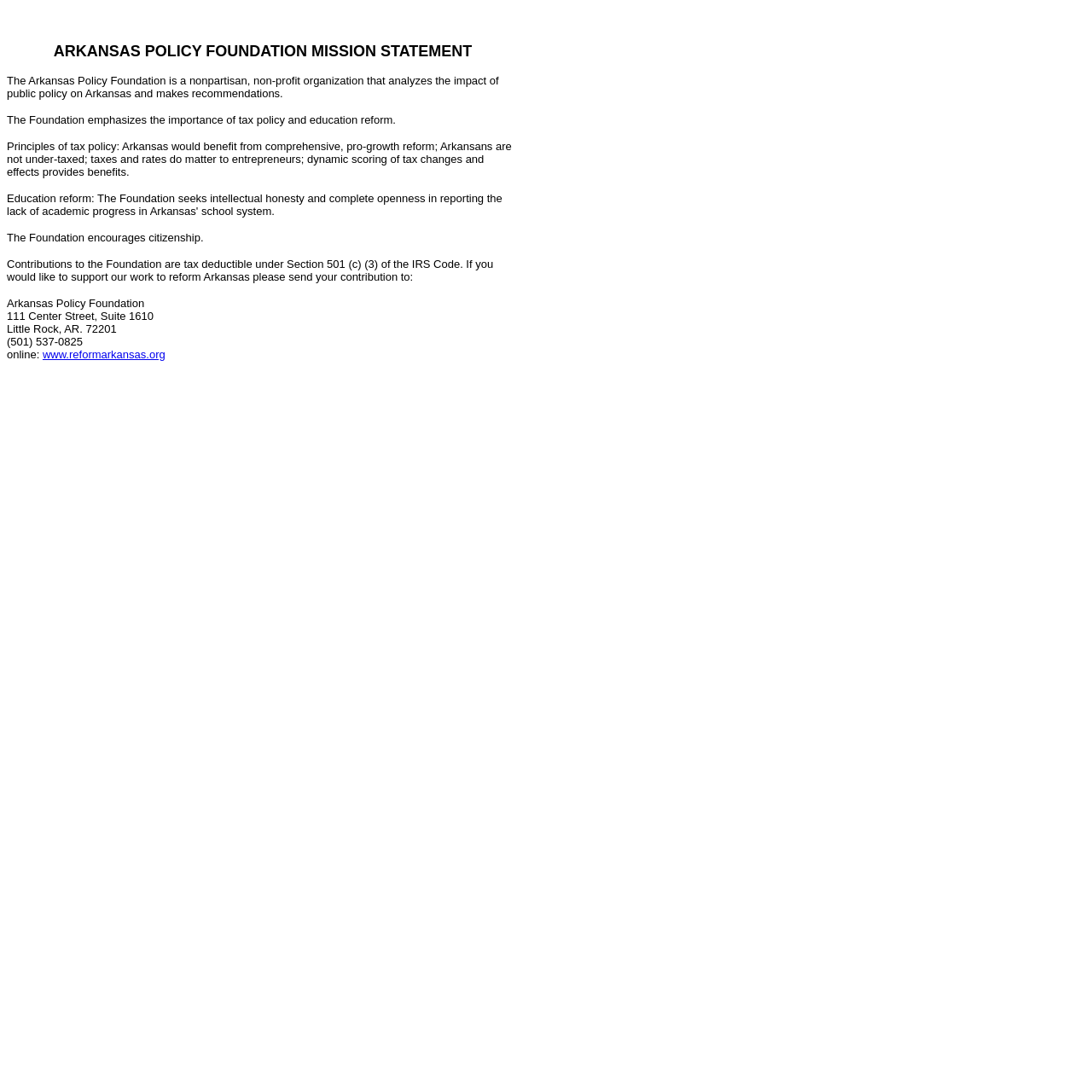Give a detailed overview of the webpage's appearance and contents.

The webpage is about the Arkansas Policy Foundation's mission statement. At the top, there is a title "ARKANSAS POLICY FOUNDATION MISSION STATEMENT". Below the title, there is a block of text that describes the foundation's mission, goals, and principles. The text is divided into two main sections: tax policy and education reform. 

On the lower part of the page, there is a section with the foundation's contact information. The address "111 Center Street, Suite 1610" is located on the left, followed by "Little Rock, AR. 72201" below it. To the right of the address, there is the phone number "(501) 537-0825". Next to the phone number, there is a link to the website "www.reformarkansas.org" with the label "online:".